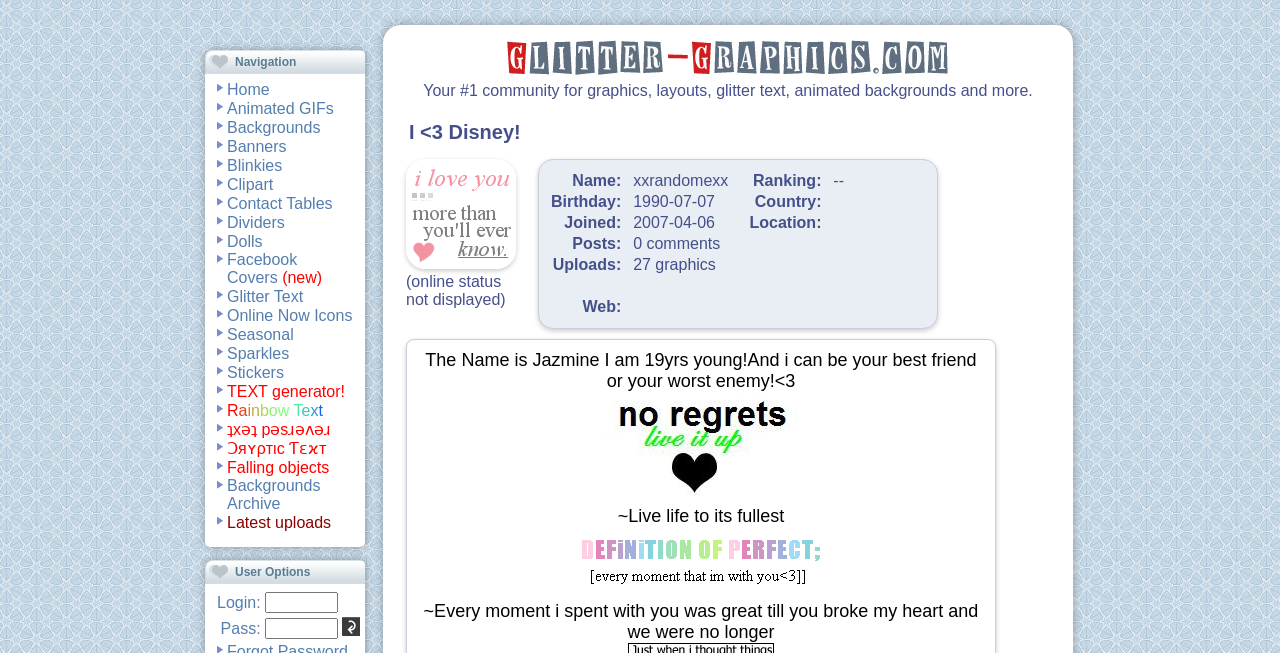What type of graphics is the website primarily about?
Please give a detailed and elaborate explanation in response to the question.

The website is primarily about Glitter Graphics because the title of the webpage is 'Glitter Graphics: the community for graphics enthusiasts!' and the navigation table contains various categories of glitter graphics.